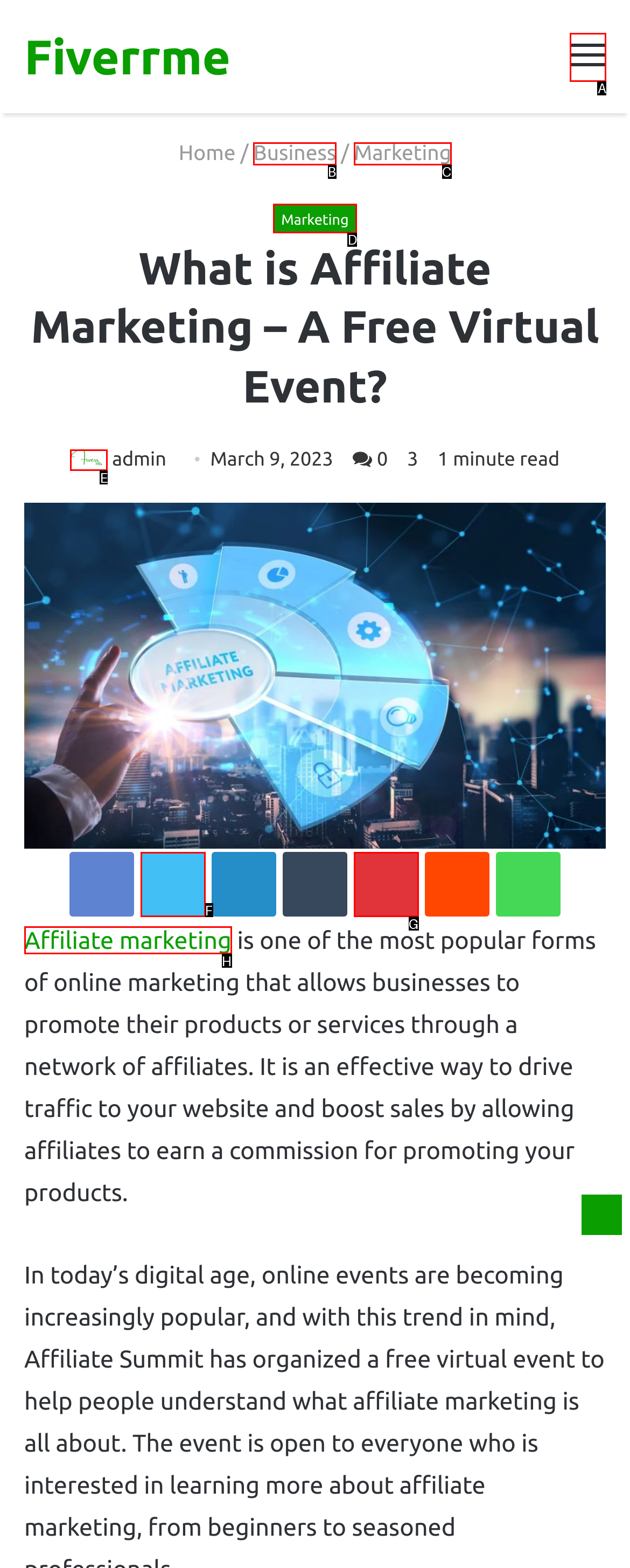Given the task: Click on the 'Menu' link, point out the letter of the appropriate UI element from the marked options in the screenshot.

A